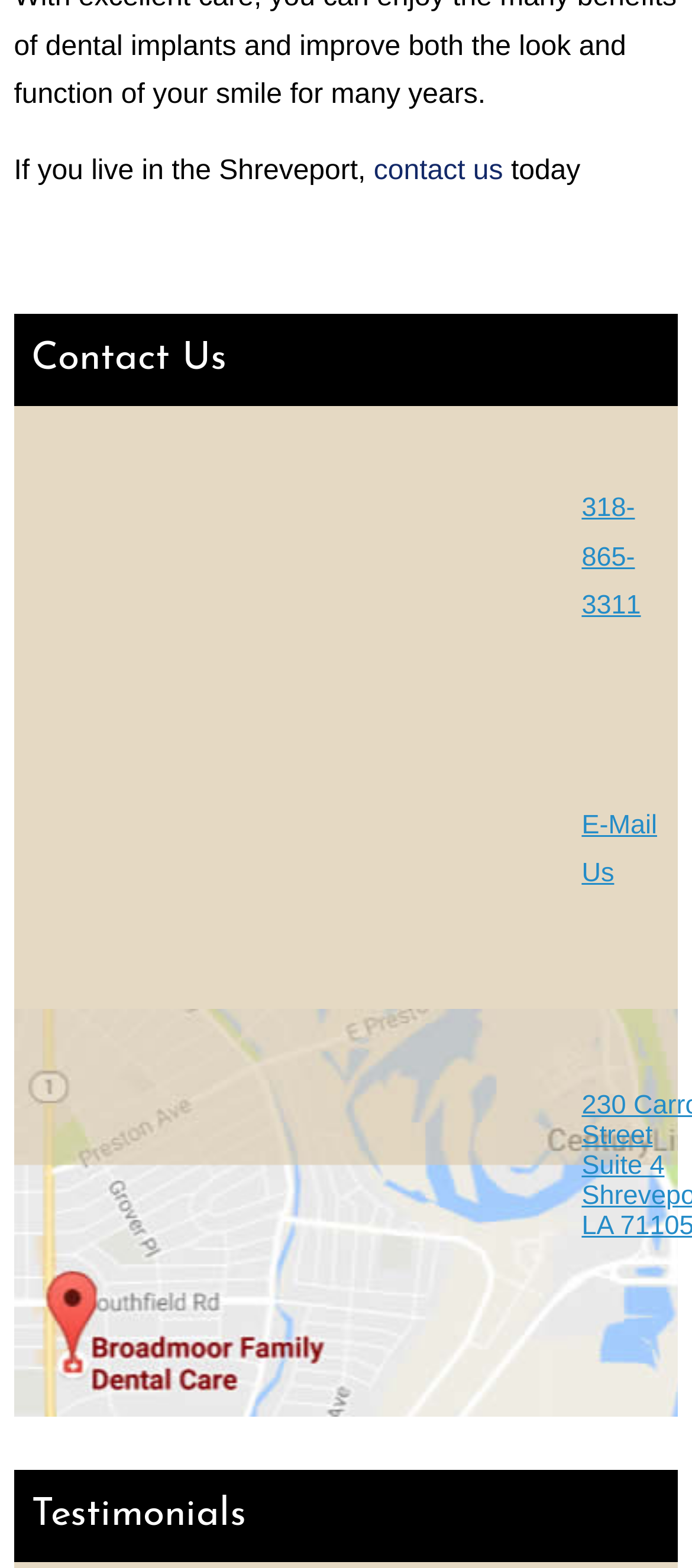What is the city of the office?
Examine the webpage screenshot and provide an in-depth answer to the question.

I found the city by looking at the link element with the text '230 Carroll Street Suite 4 Shreveport, LA 71105' which is located below the 'Contact Us' heading.